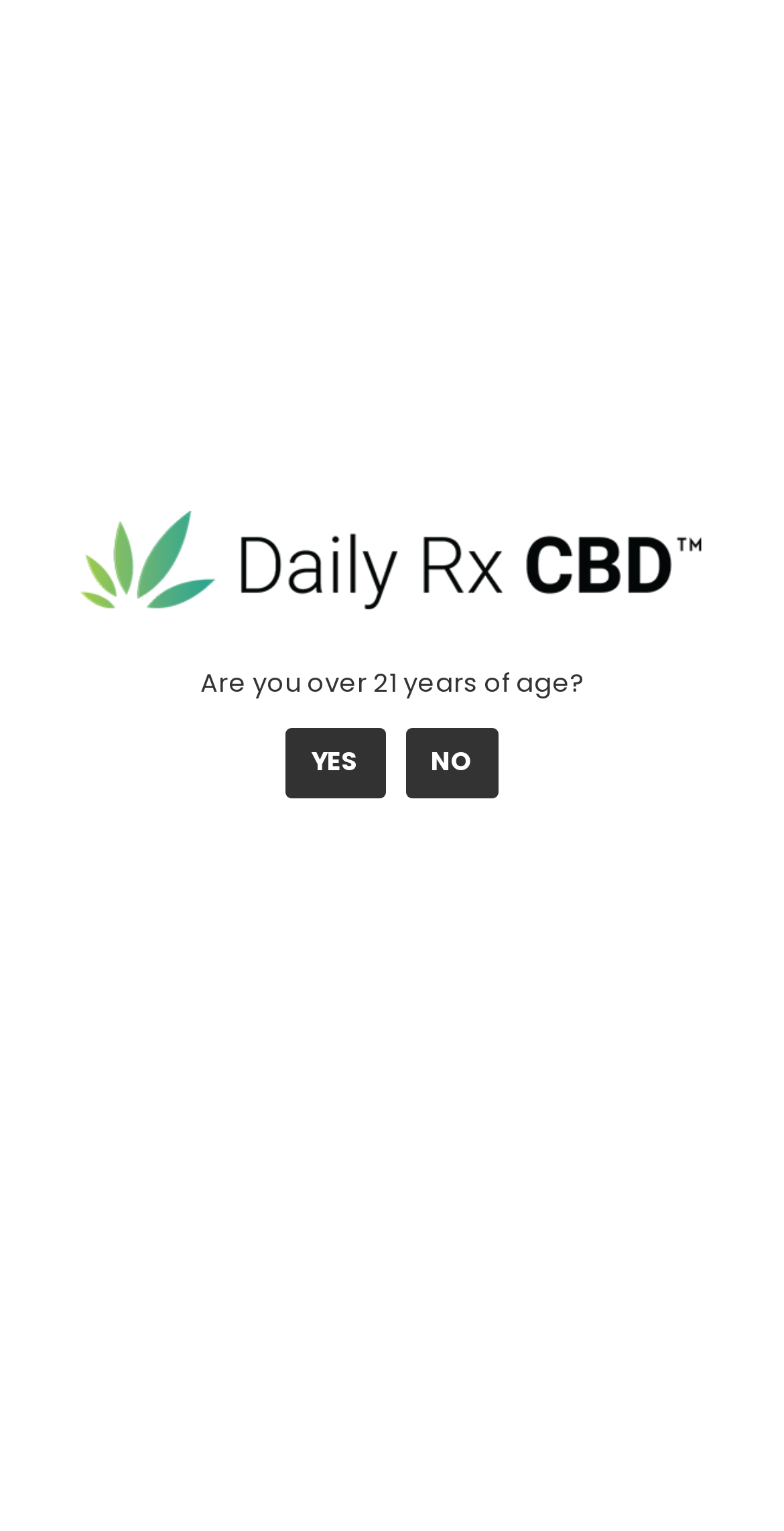How many buttons are in the age verification modal?
Provide a detailed answer to the question, using the image to inform your response.

The age verification modal contains two buttons, 'YES' and 'NO', which are used to respond to the age verification prompt. These buttons are sibling elements of the static text element that displays the prompt.